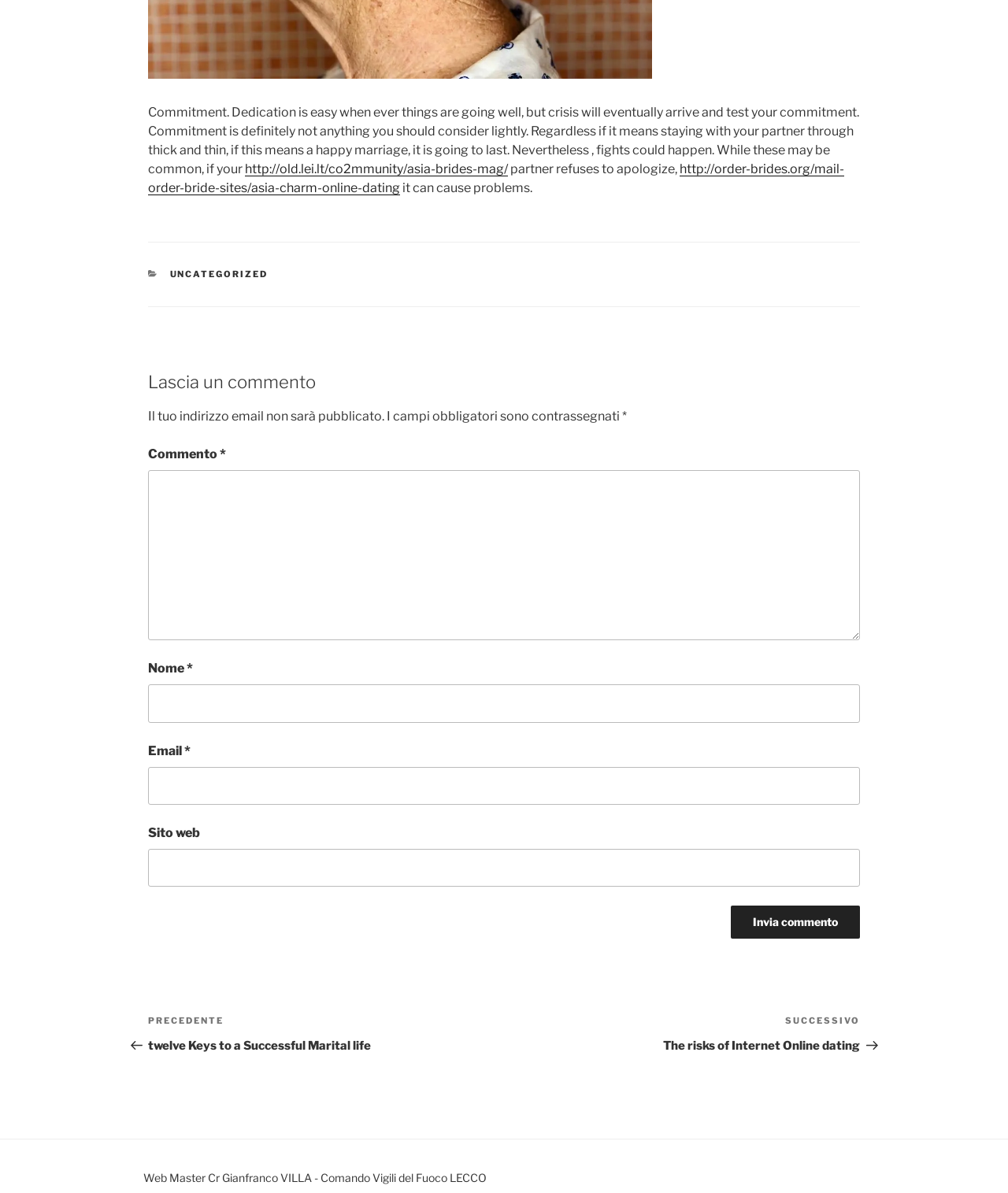Determine the bounding box coordinates of the region that needs to be clicked to achieve the task: "Enter your name in the 'Nome' field".

[0.147, 0.574, 0.853, 0.606]